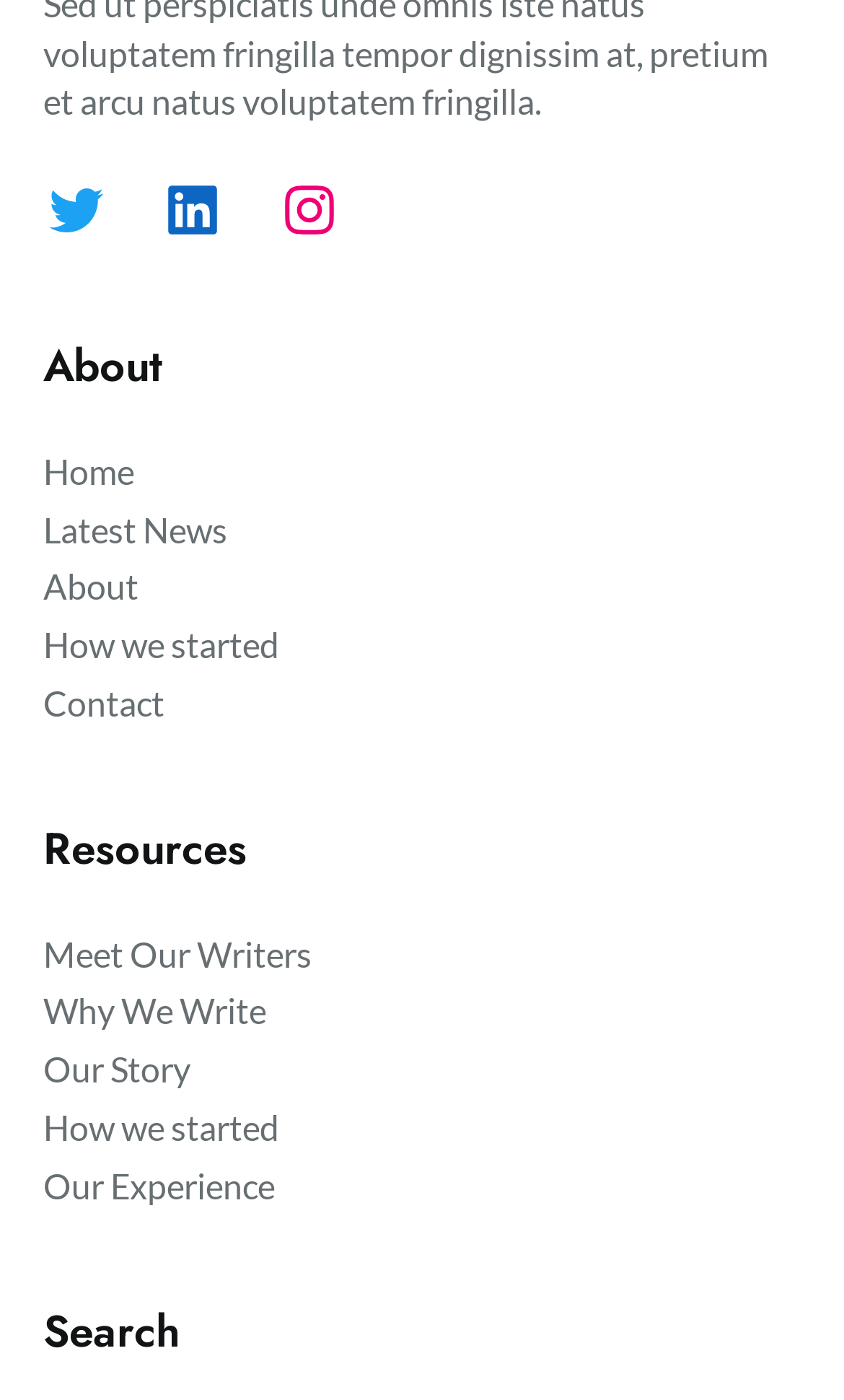Please specify the bounding box coordinates in the format (top-left x, top-left y, bottom-right x, bottom-right y), with values ranging from 0 to 1. Identify the bounding box for the UI component described as follows: Why We Write

[0.051, 0.706, 0.315, 0.739]